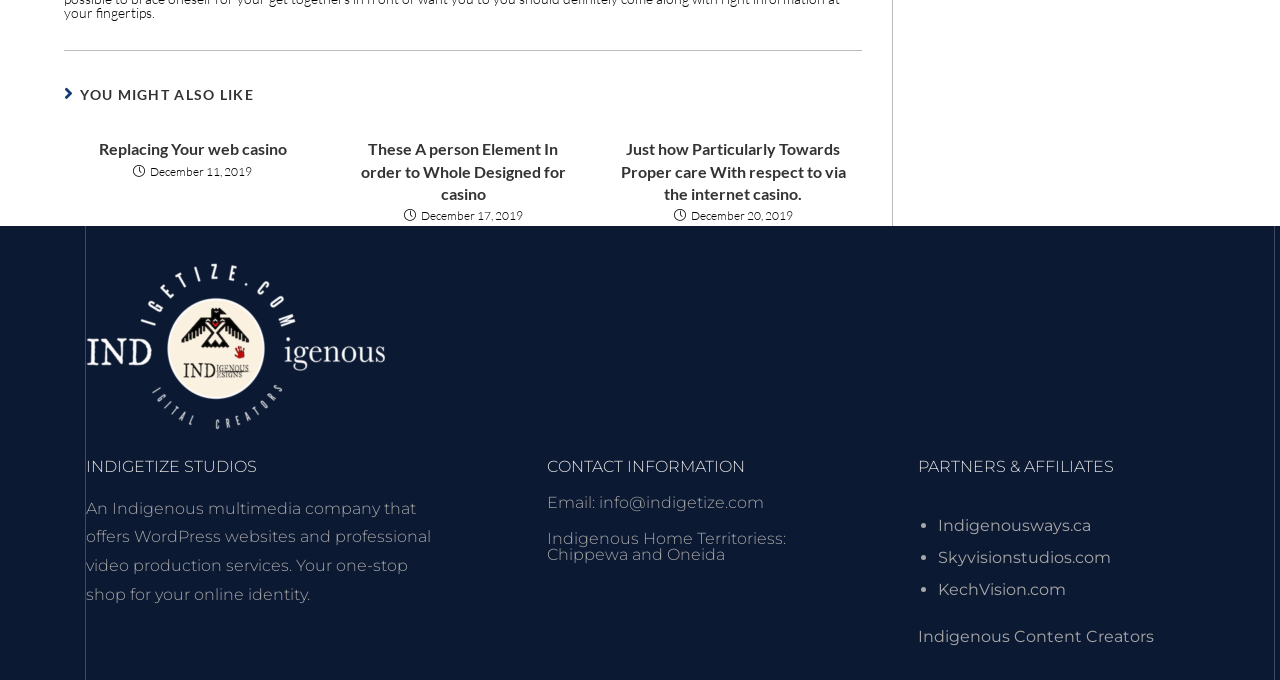Given the element description Email: info@indigetize.com, predict the bounding box coordinates for the UI element in the webpage screenshot. The format should be (top-left x, top-left y, bottom-right x, bottom-right y), and the values should be between 0 and 1.

[0.427, 0.727, 0.647, 0.751]